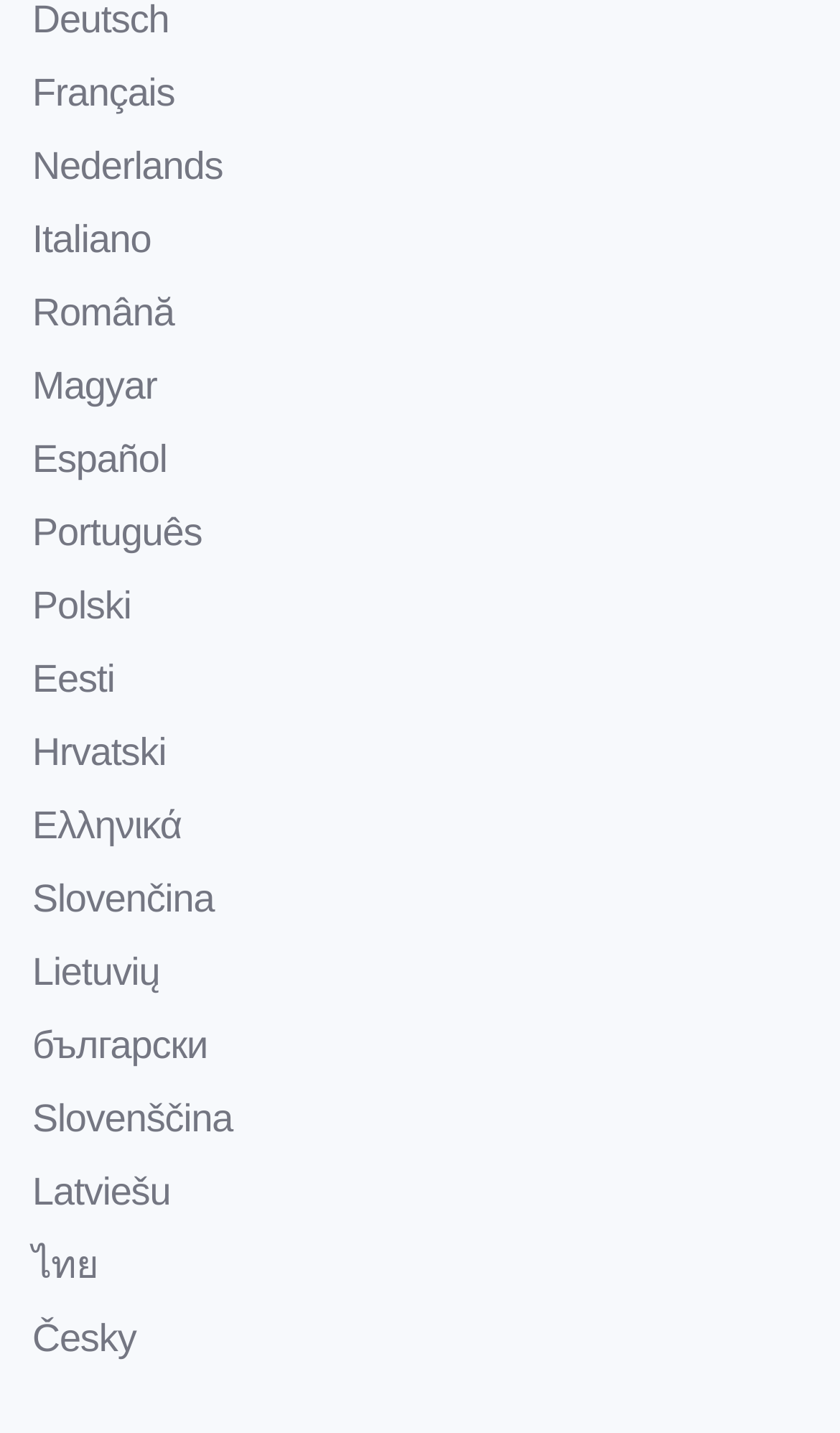Predict the bounding box of the UI element based on this description: "Hrvatski".

[0.038, 0.51, 0.198, 0.54]